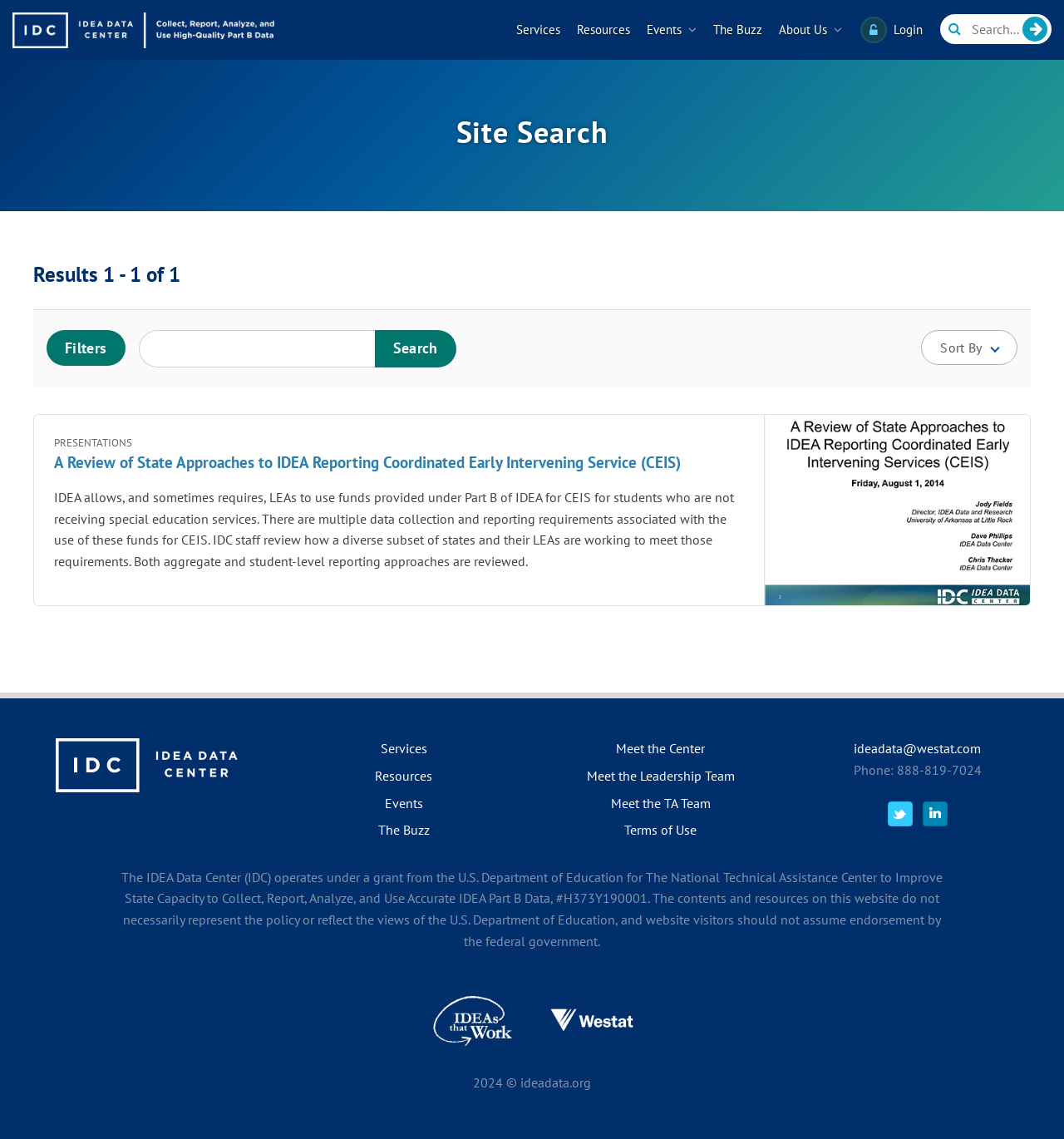From the details in the image, provide a thorough response to the question: What is the format of the search result?

The search result contains a StaticText element with the text 'FORMAT:' followed by another StaticText element with the text 'PRESENTATIONS', which suggests that the format of the search result is PRESENTATIONS.